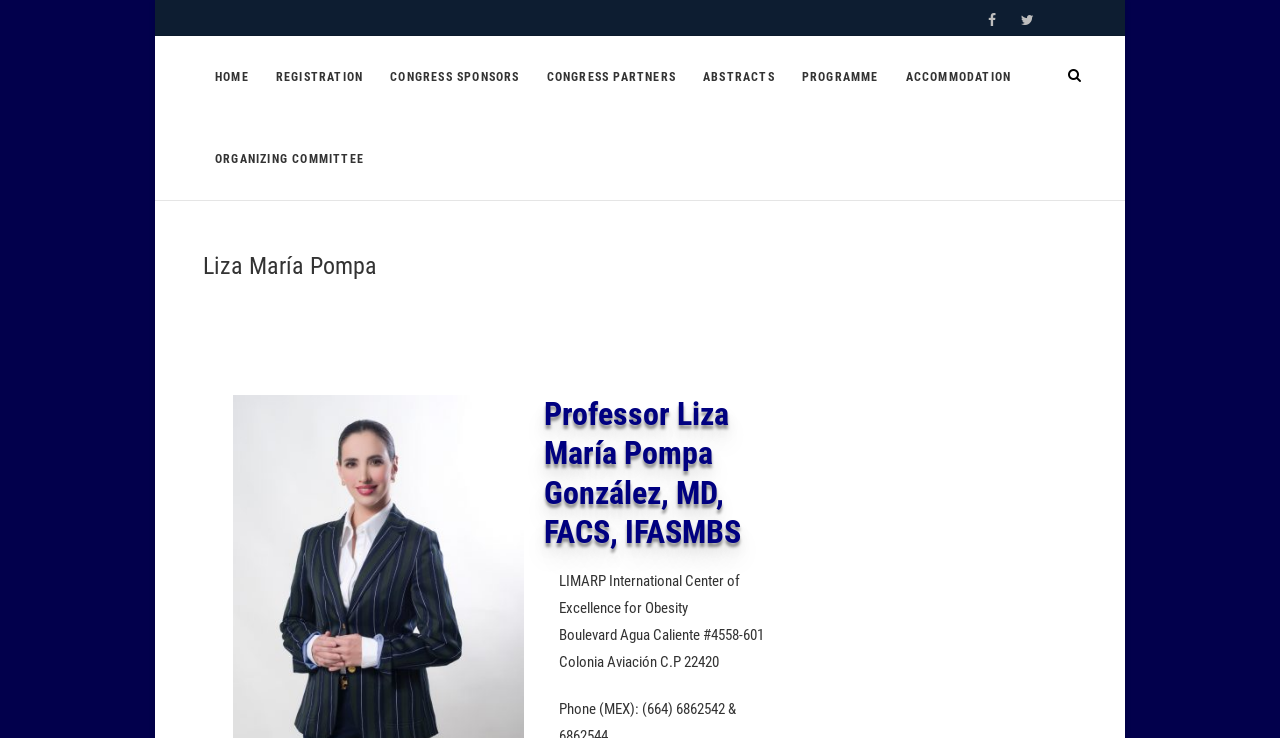Reply to the question with a brief word or phrase: What is the name of the center of excellence?

LIMARP